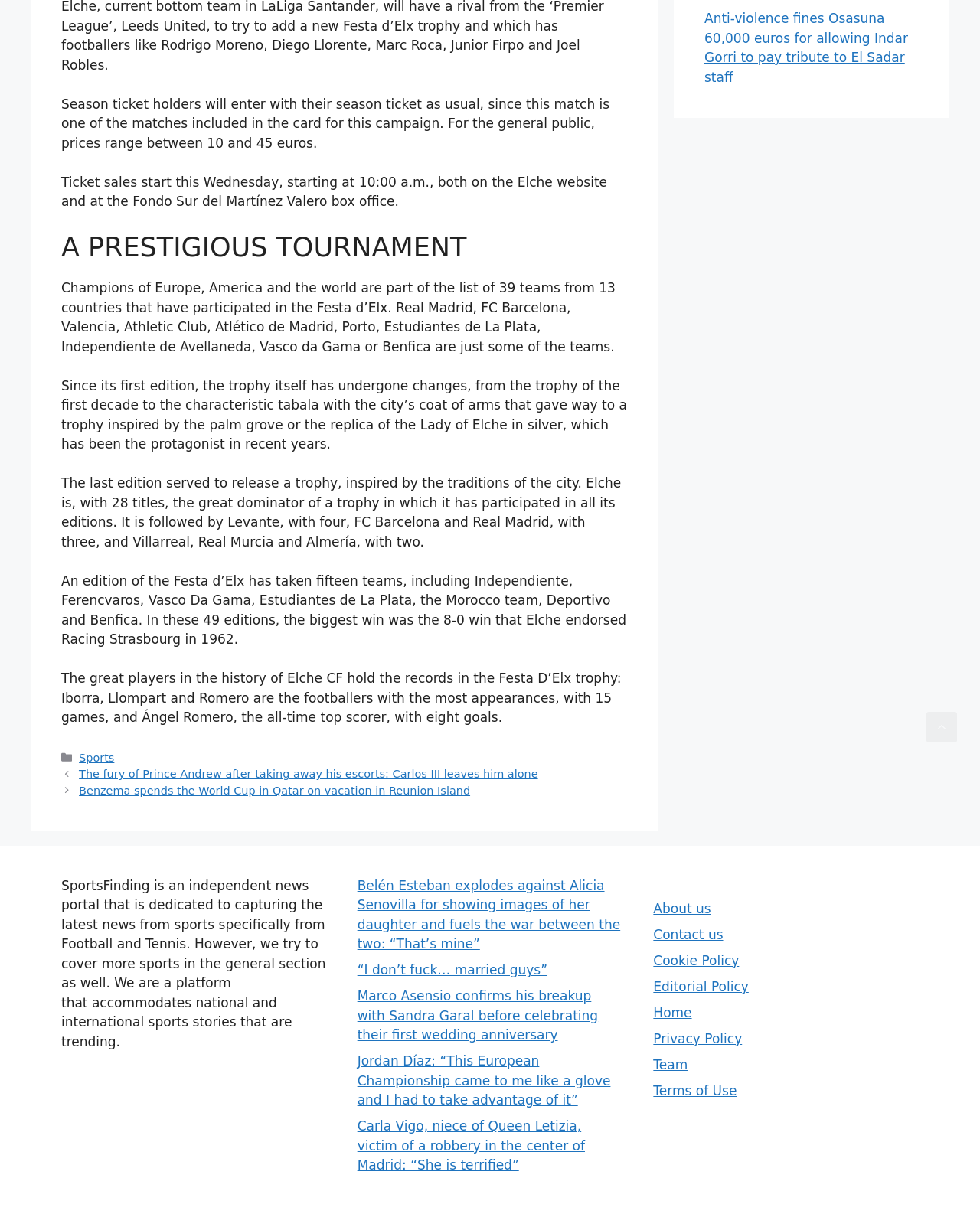What is the name of the news portal?
Using the visual information, reply with a single word or short phrase.

SportsFinding